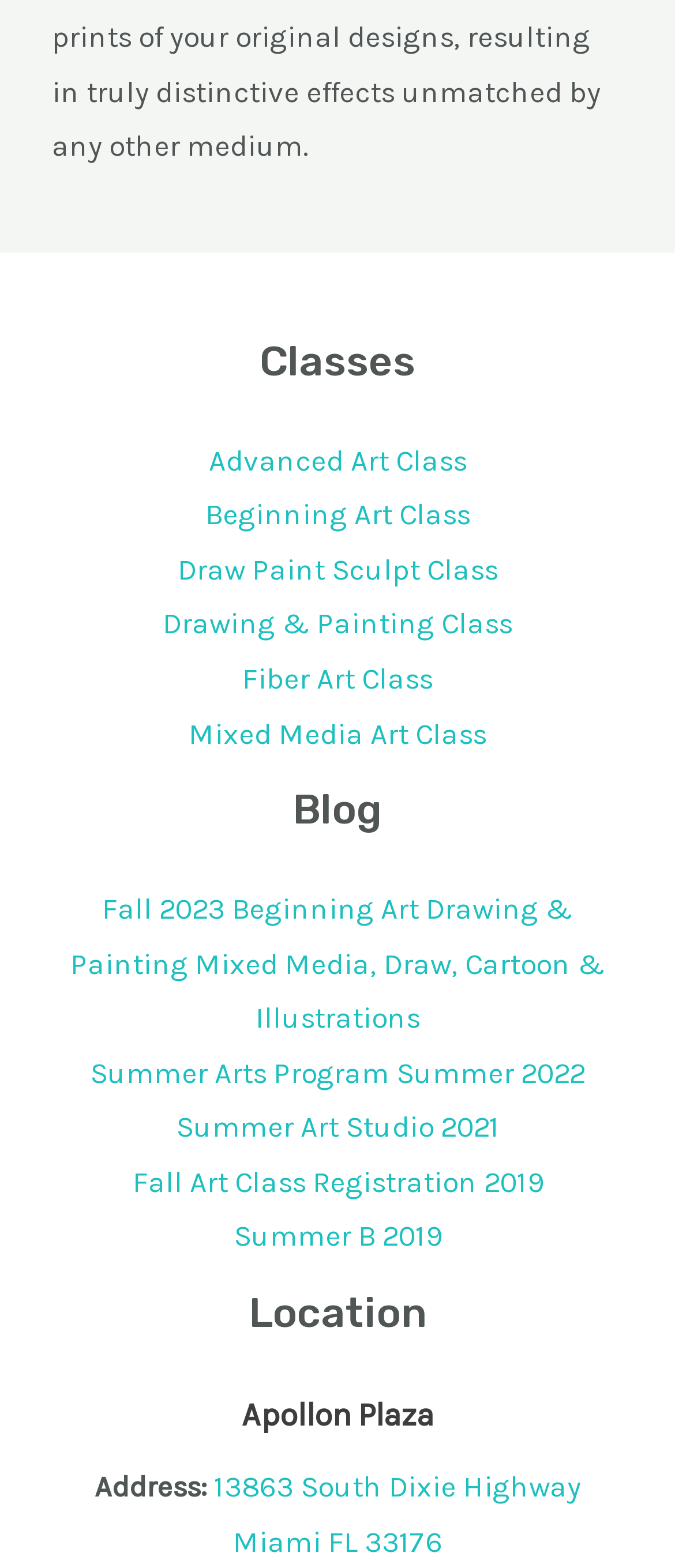Identify the bounding box coordinates for the UI element described as follows: Summer Arts Program Summer 2022. Use the format (top-left x, top-left y, bottom-right x, bottom-right y) and ensure all values are floating point numbers between 0 and 1.

[0.133, 0.673, 0.867, 0.695]